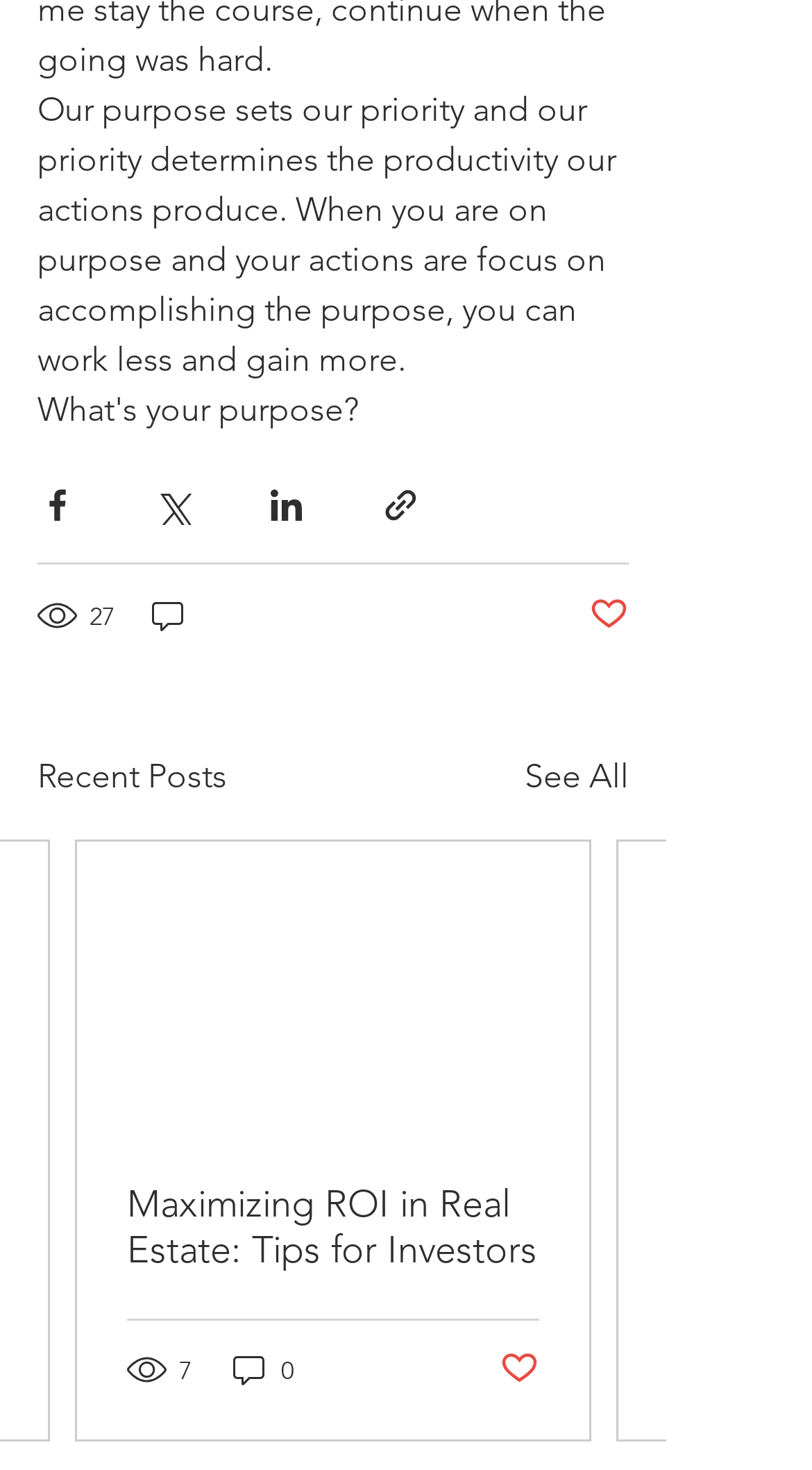Look at the image and answer the question in detail:
What is the title of the second post?

I looked at the link text within the second article element and found that the title of the second post is 'Maximizing ROI in Real Estate: Tips for Investors'.